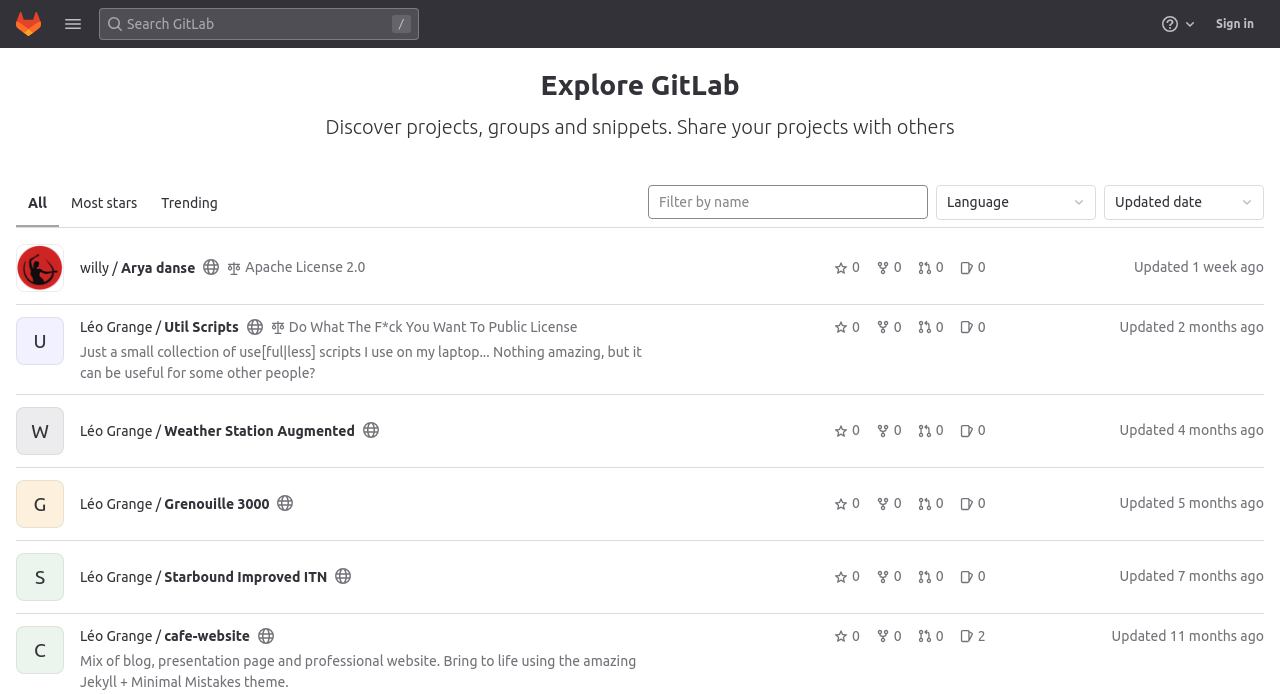What is the license of the first project?
Provide a well-explained and detailed answer to the question.

I looked at the first project, 'willy / Arya danse', and found the license information below the project name. It says 'Apache License 2.0'.